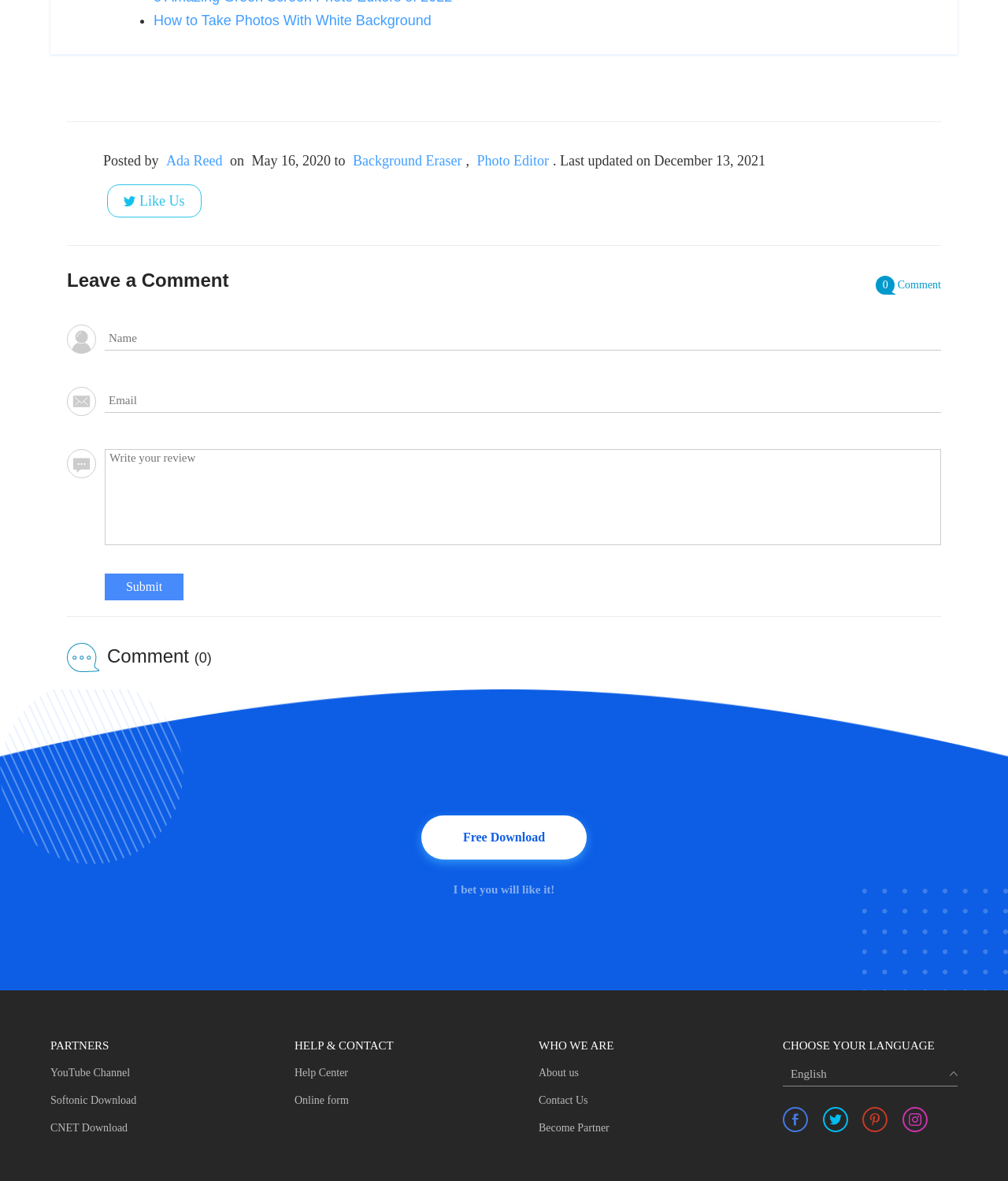Please find the bounding box coordinates in the format (top-left x, top-left y, bottom-right x, bottom-right y) for the given element description. Ensure the coordinates are floating point numbers between 0 and 1. Description: aria-label="comment" name="comment" placeholder="Write your review"

[0.104, 0.38, 0.934, 0.462]